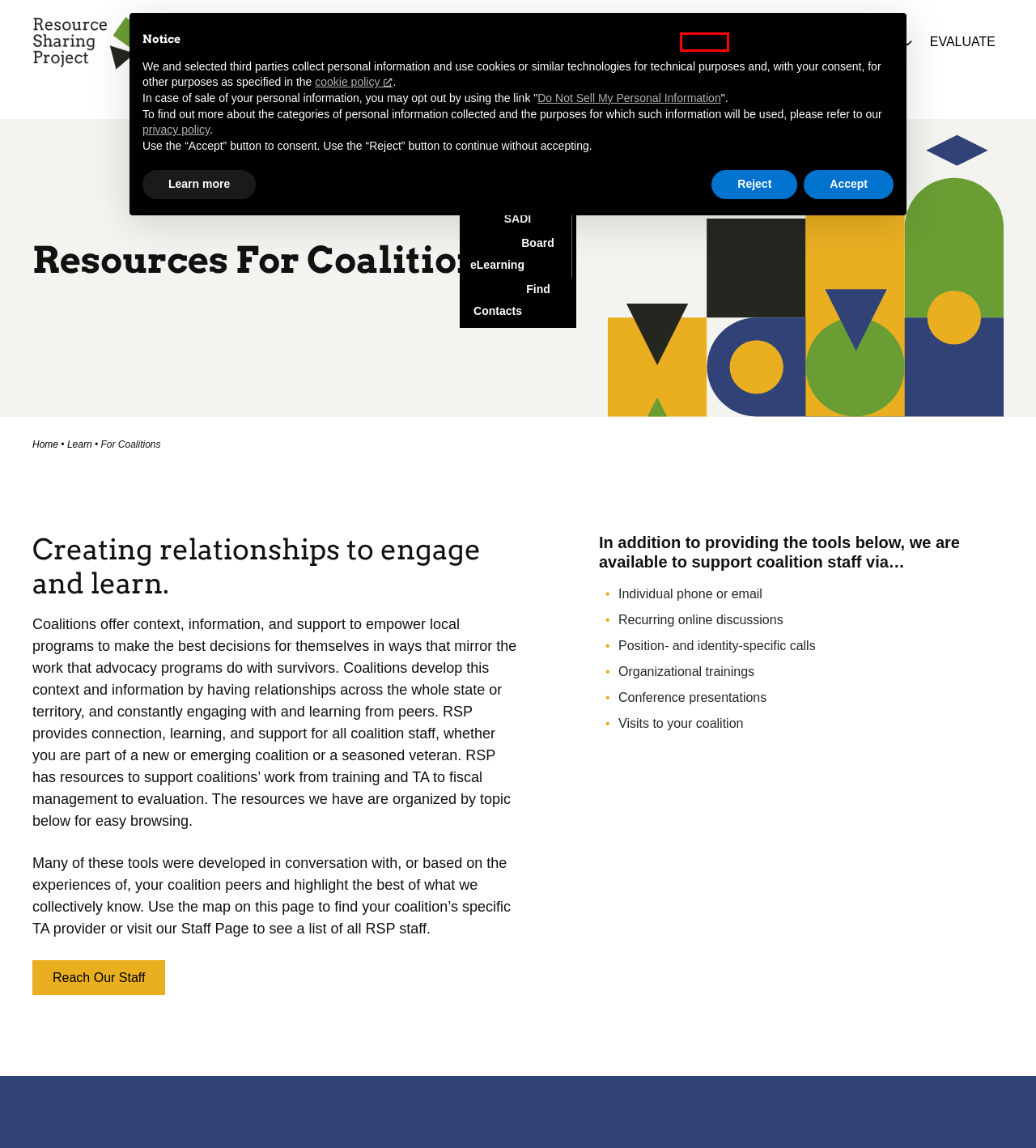Observe the provided screenshot of a webpage with a red bounding box around a specific UI element. Choose the webpage description that best fits the new webpage after you click on the highlighted element. These are your options:
A. Privacy Policy of www.resourcesharingproject.org
B. Resources Archive - Resource Sharing Project
C. Staff - Resource Sharing Project
D. Cookie Policy of www.resourcesharingproject.org
E. Learn - Resource Sharing Project
F. About the Resource Sharing Project - Resource Sharing Project
G. Home - Resource Sharing Project
H. Submit an Evaluation - Resource Sharing Project

E